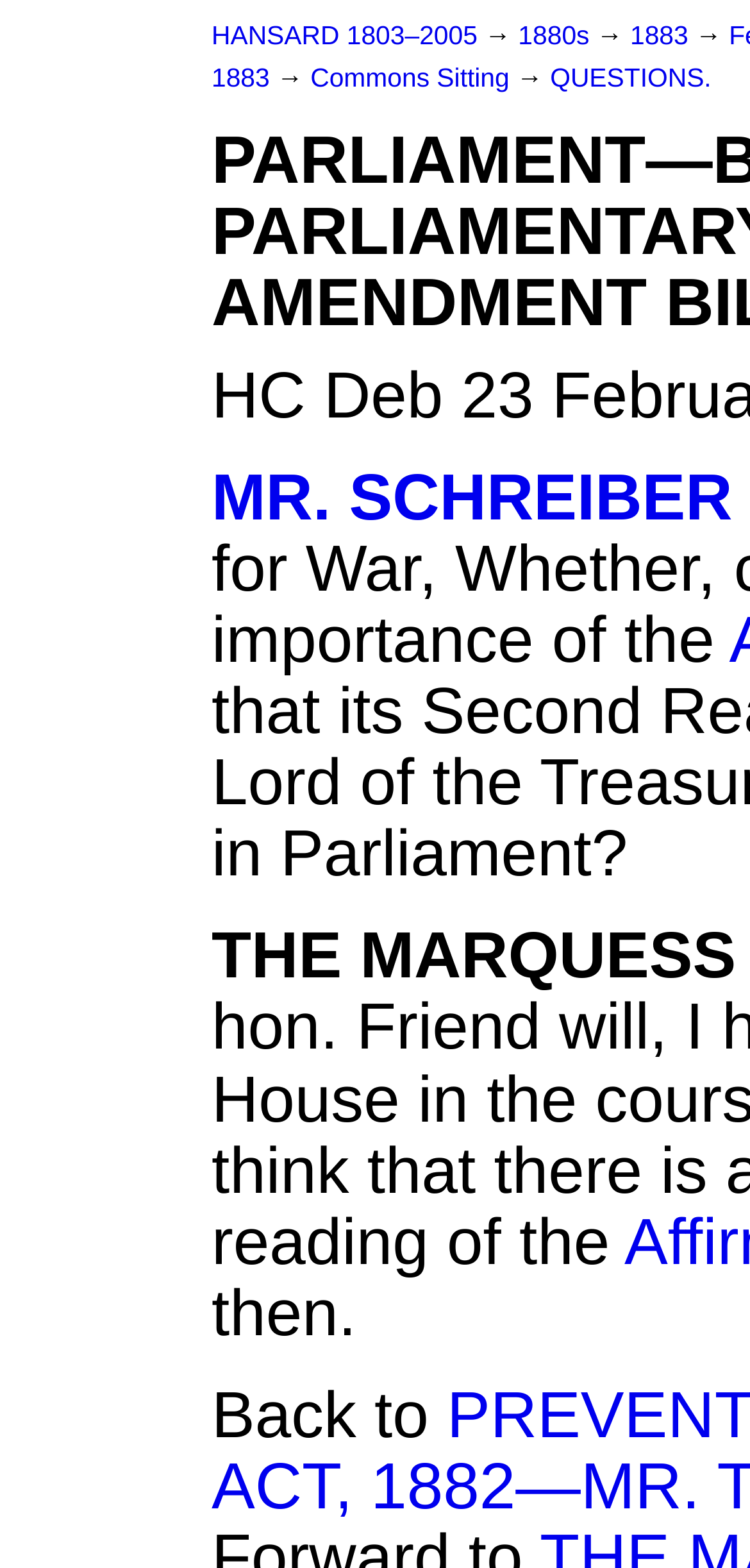Refer to the element description Contacting Us and identify the corresponding bounding box in the screenshot. Format the coordinates as (top-left x, top-left y, bottom-right x, bottom-right y) with values in the range of 0 to 1.

None